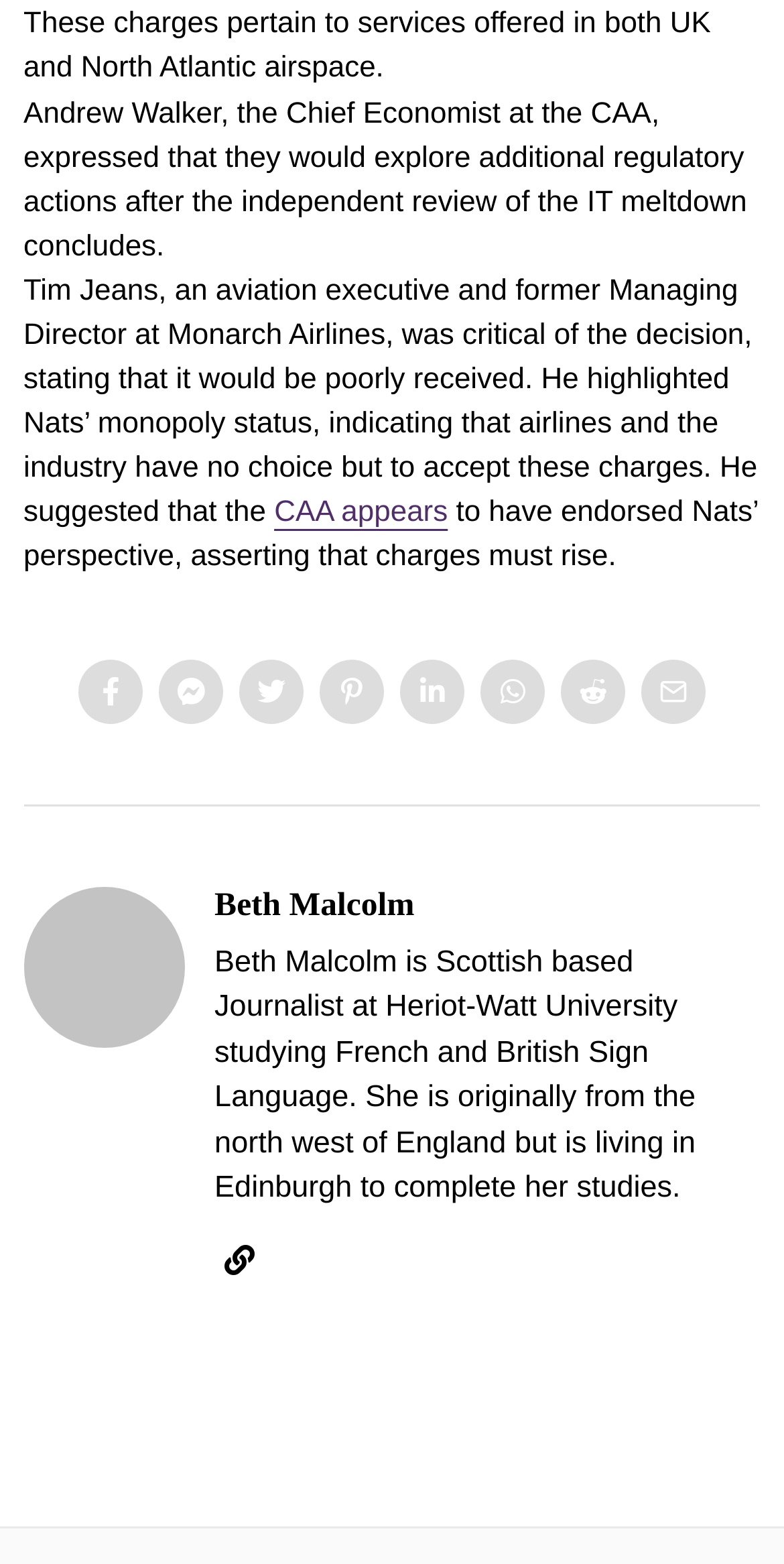What is Beth Malcolm studying?
Can you provide an in-depth and detailed response to the question?

The answer can be found in the StaticText element that describes Beth Malcolm, which mentions 'studying French and British Sign Language'.